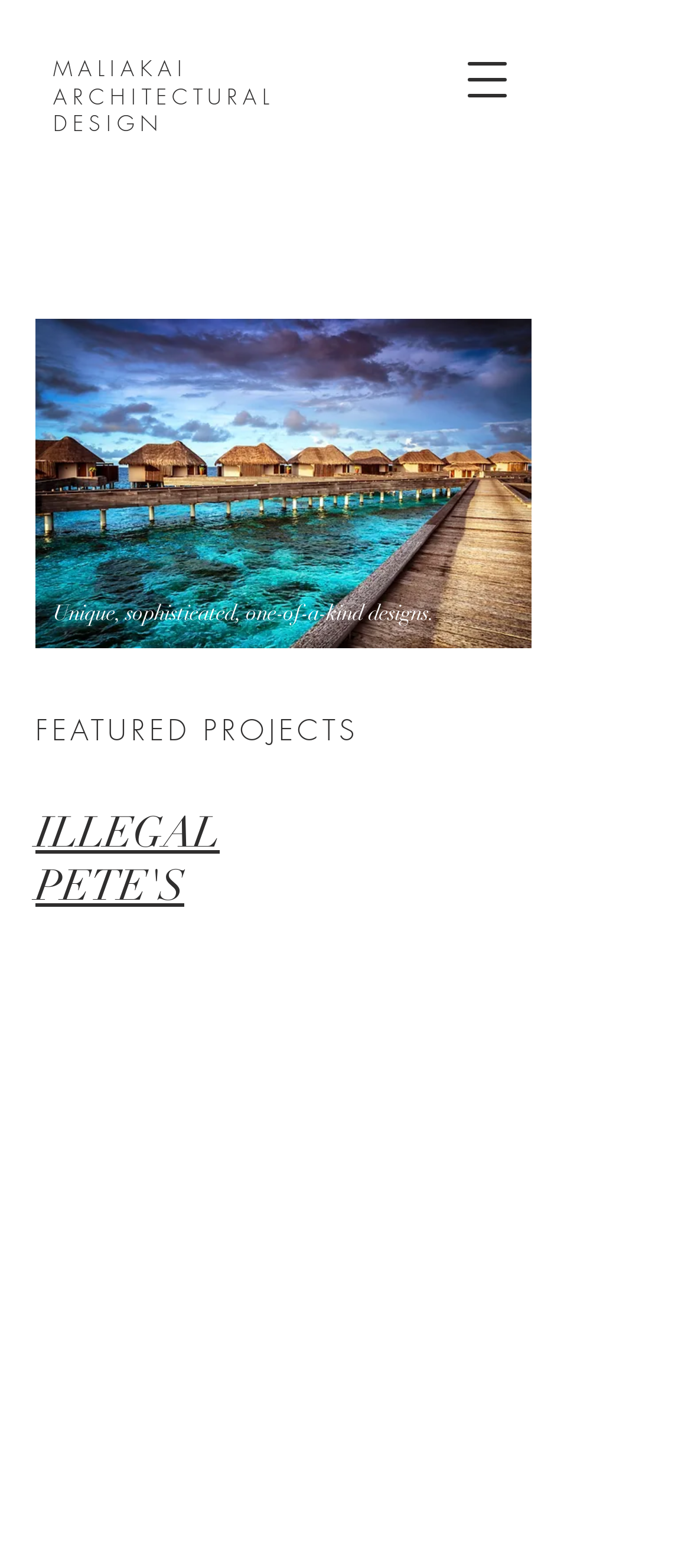Generate a thorough description of the webpage.

The webpage is about Maliakai Architectural Design, a boutique architecture firm. At the top left of the page, there is a prominent heading with the firm's name, "MALIAKAI", which is also a link. Below it, there are two more headings, "ARCHITECTURAL" and "DESIGN", aligned to the left and forming a vertical stack.

On the top right side of the page, there is a button to open a navigation menu. Below the button, there is a large image that takes up most of the width of the page. The image is positioned above a heading that reads, "Unique, sophisticated, one-of-a-kind designs."

Further down the page, there is a section titled "FEATURED PROJECTS". The first project listed is "ILLEGAL PETE'S", which is a heading and also a link. The project title is positioned on the left side of the page, with the image of the project likely located to its right, although the exact position is not specified.

Overall, the page has a clean and organized layout, with clear headings and concise text. The use of images and headings helps to break up the content and create a visually appealing design.